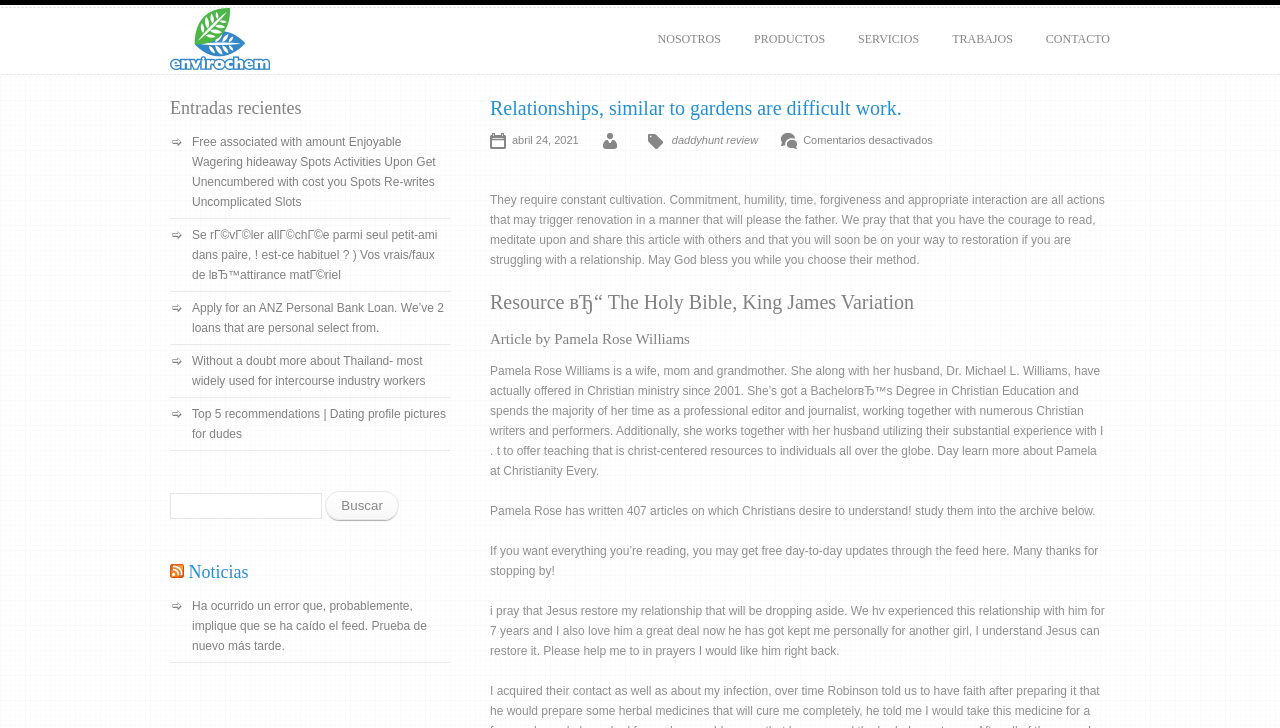Provide your answer to the question using just one word or phrase: What is the purpose of the search bar?

To search the website